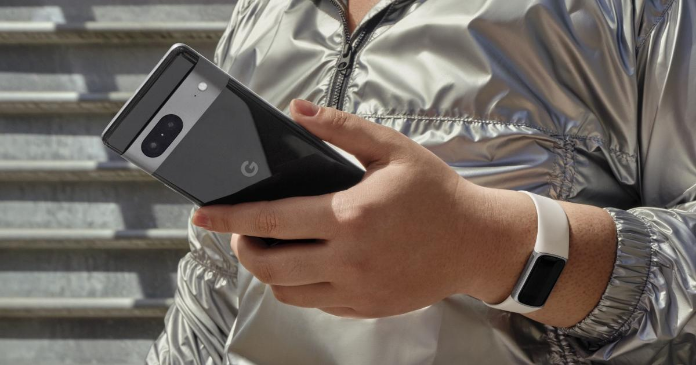Give a one-word or short phrase answer to this question: 
What is the person wearing on their wrist?

Fitness tracker or smartwatch